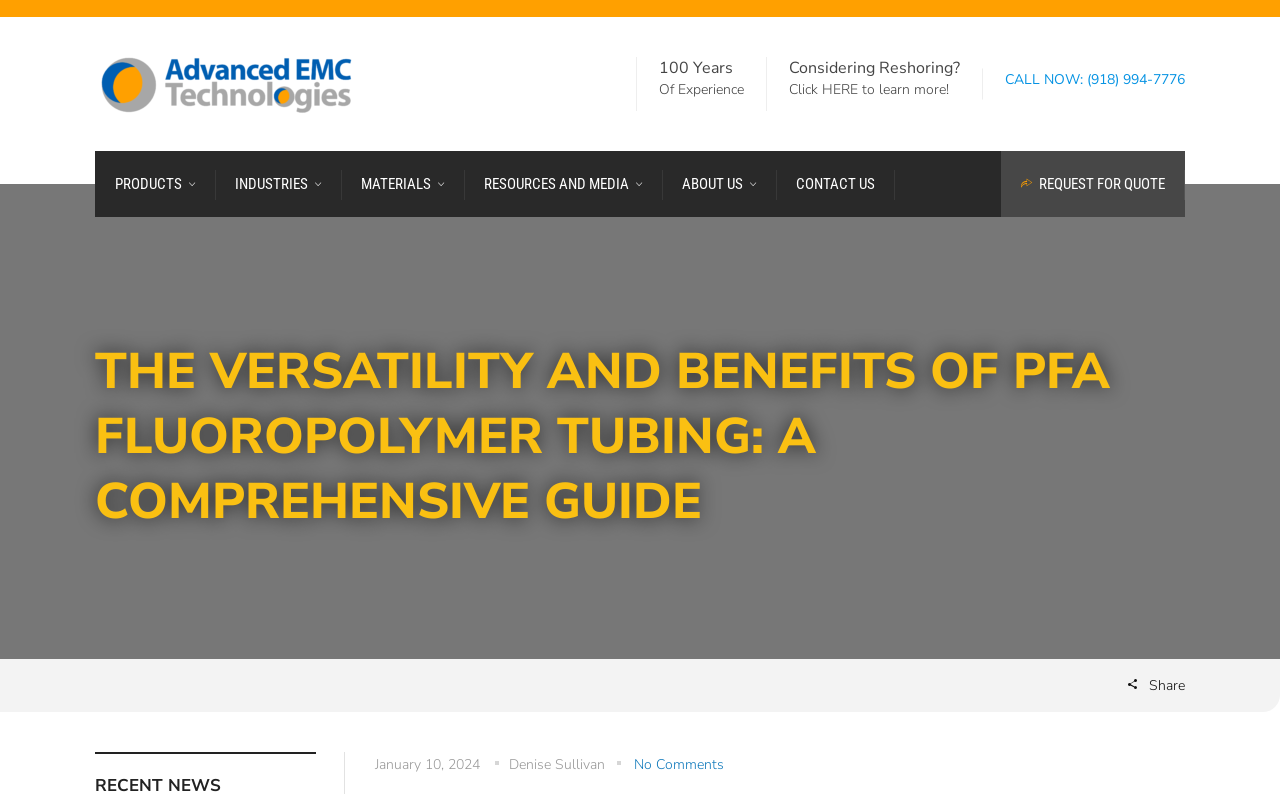Find the bounding box coordinates corresponding to the UI element with the description: "No Comments". The coordinates should be formatted as [left, top, right, bottom], with values as floats between 0 and 1.

[0.495, 0.951, 0.566, 0.975]